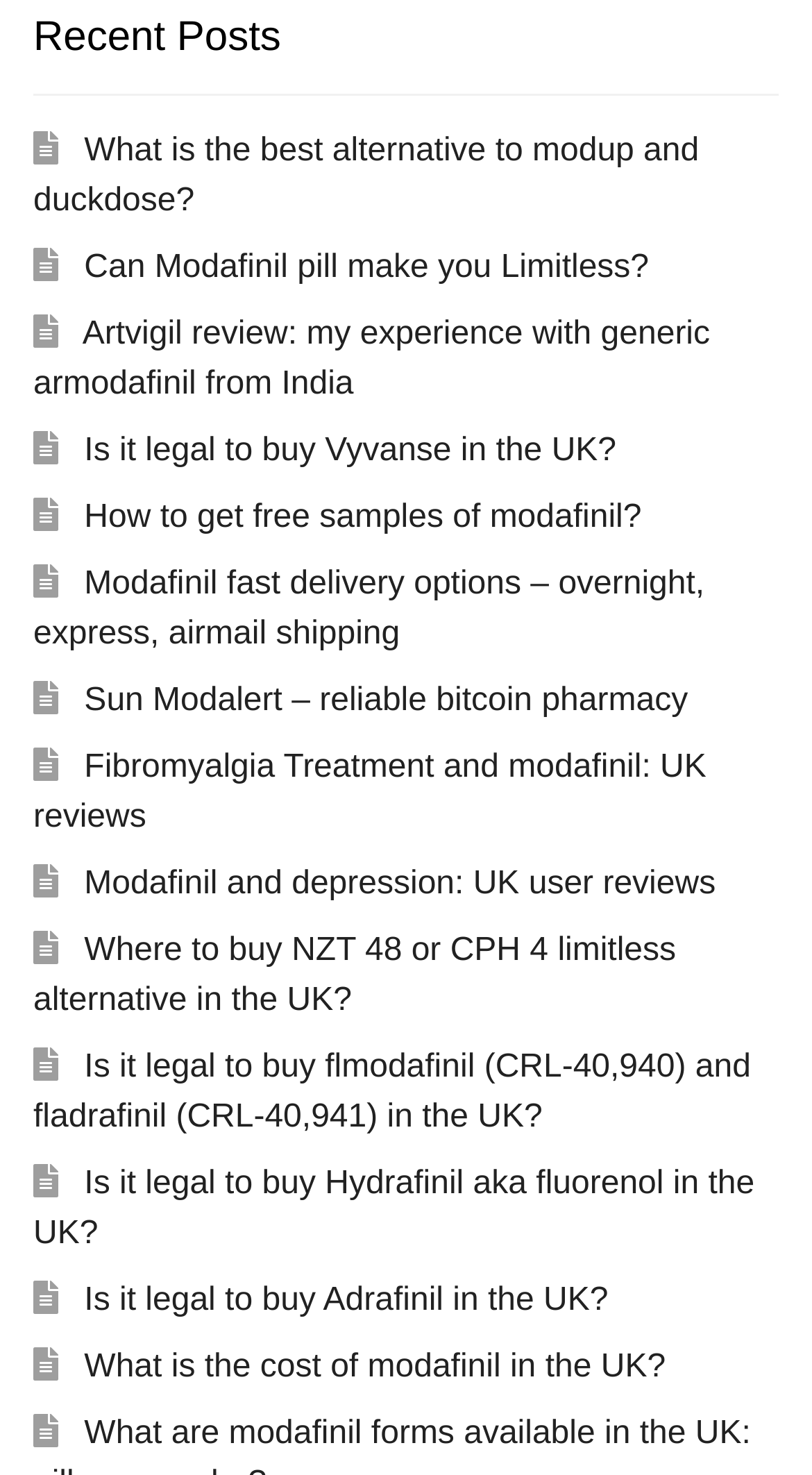Determine the bounding box coordinates of the clickable element necessary to fulfill the instruction: "Check the article about Fibromyalgia Treatment". Provide the coordinates as four float numbers within the 0 to 1 range, i.e., [left, top, right, bottom].

[0.041, 0.508, 0.87, 0.566]